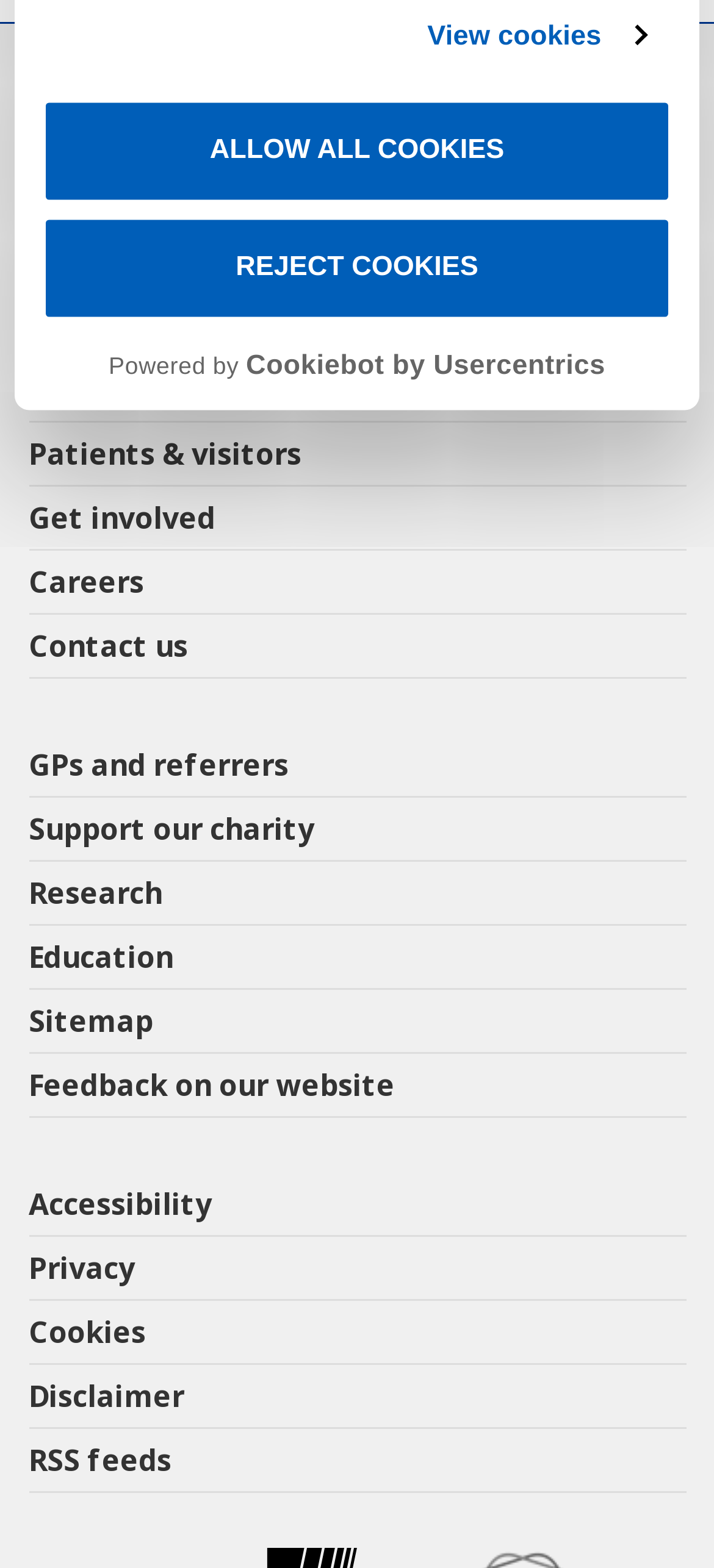Locate the UI element described by Contact in the provided webpage screenshot. Return the bounding box coordinates in the format (top-left x, top-left y, bottom-right x, bottom-right y), ensuring all values are between 0 and 1.

None